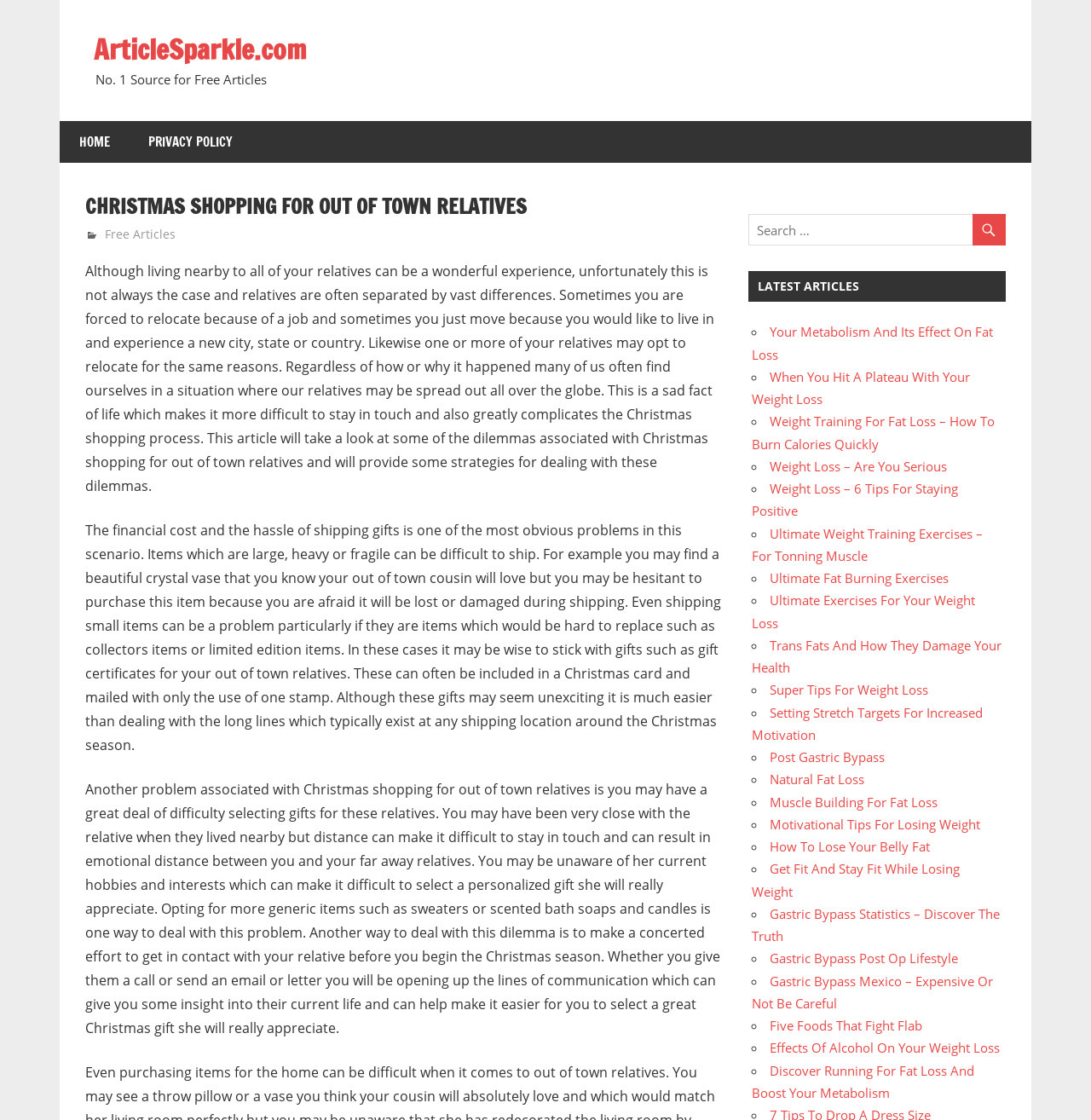Pinpoint the bounding box coordinates of the element you need to click to execute the following instruction: "Read the article 'CHRISTMAS SHOPPING FOR OUT OF TOWN RELATIVES'". The bounding box should be represented by four float numbers between 0 and 1, in the format [left, top, right, bottom].

[0.078, 0.171, 0.483, 0.197]